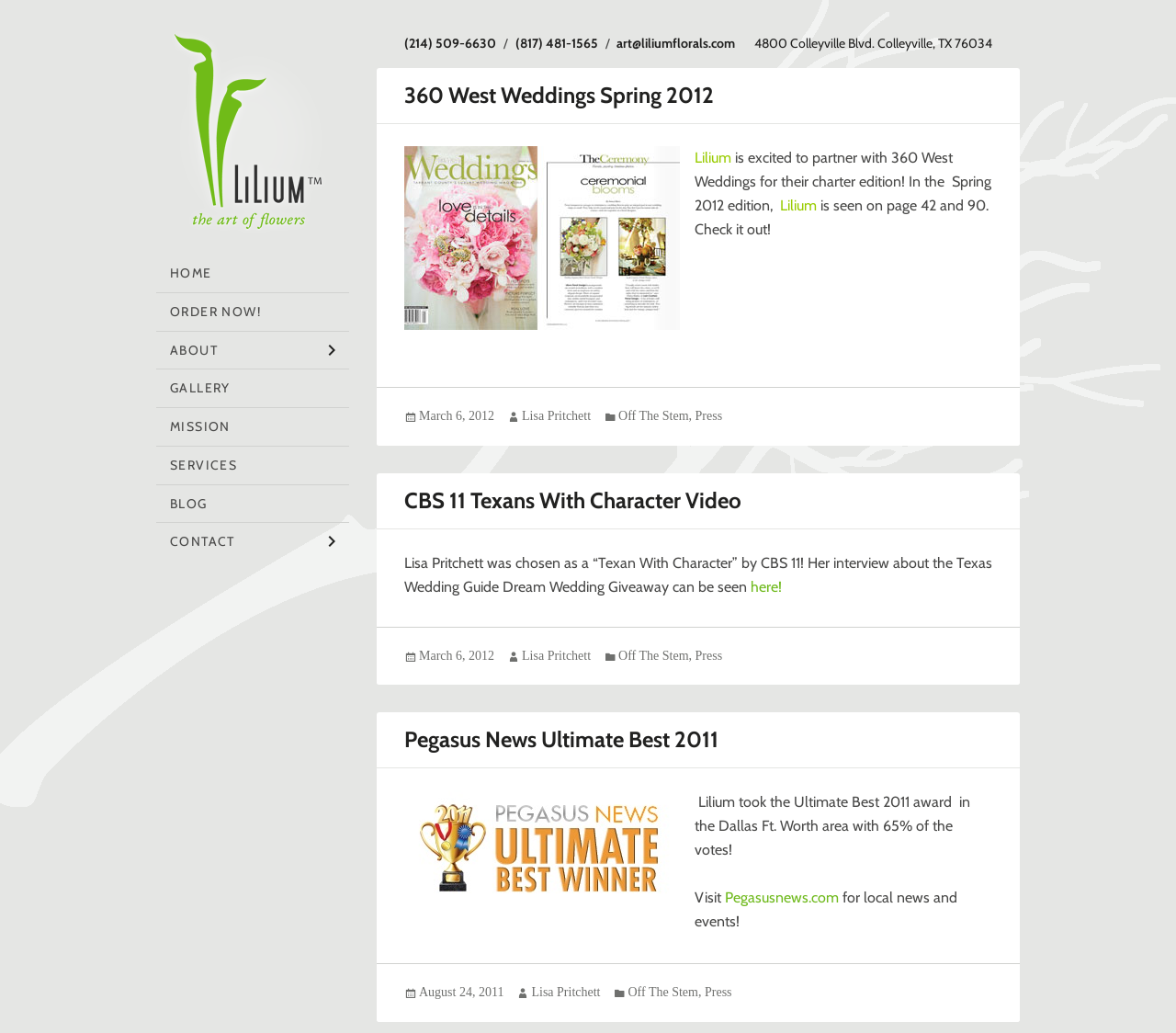Can you specify the bounding box coordinates of the area that needs to be clicked to fulfill the following instruction: "Click the HOME link"?

[0.133, 0.246, 0.297, 0.283]